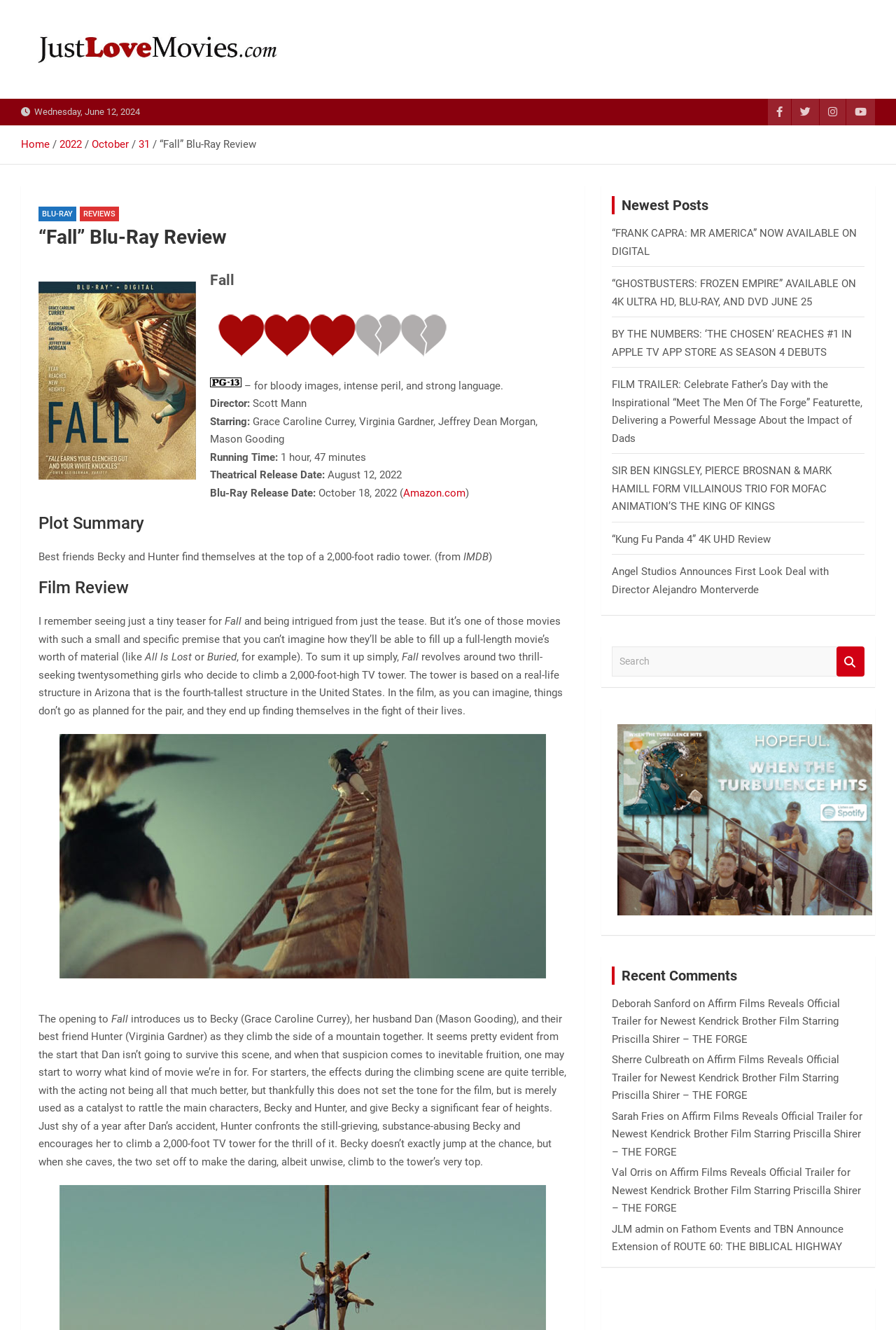Determine the coordinates of the bounding box that should be clicked to complete the instruction: "Click on the 'Home' link". The coordinates should be represented by four float numbers between 0 and 1: [left, top, right, bottom].

[0.023, 0.104, 0.055, 0.113]